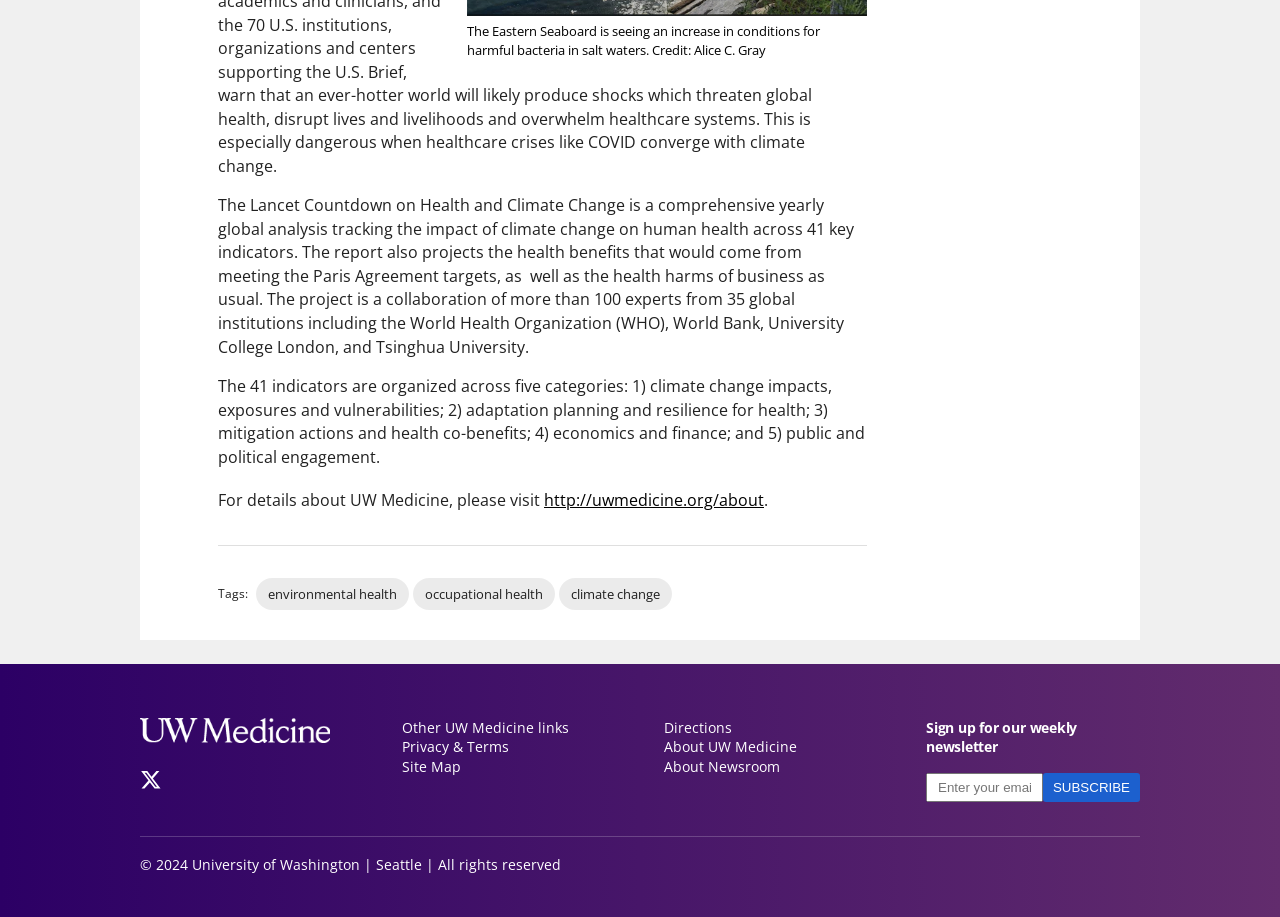Identify and provide the bounding box coordinates of the UI element described: "name="EMAIL" placeholder="Enter your email..."". The coordinates should be formatted as [left, top, right, bottom], with each number being a float between 0 and 1.

[0.723, 0.843, 0.815, 0.874]